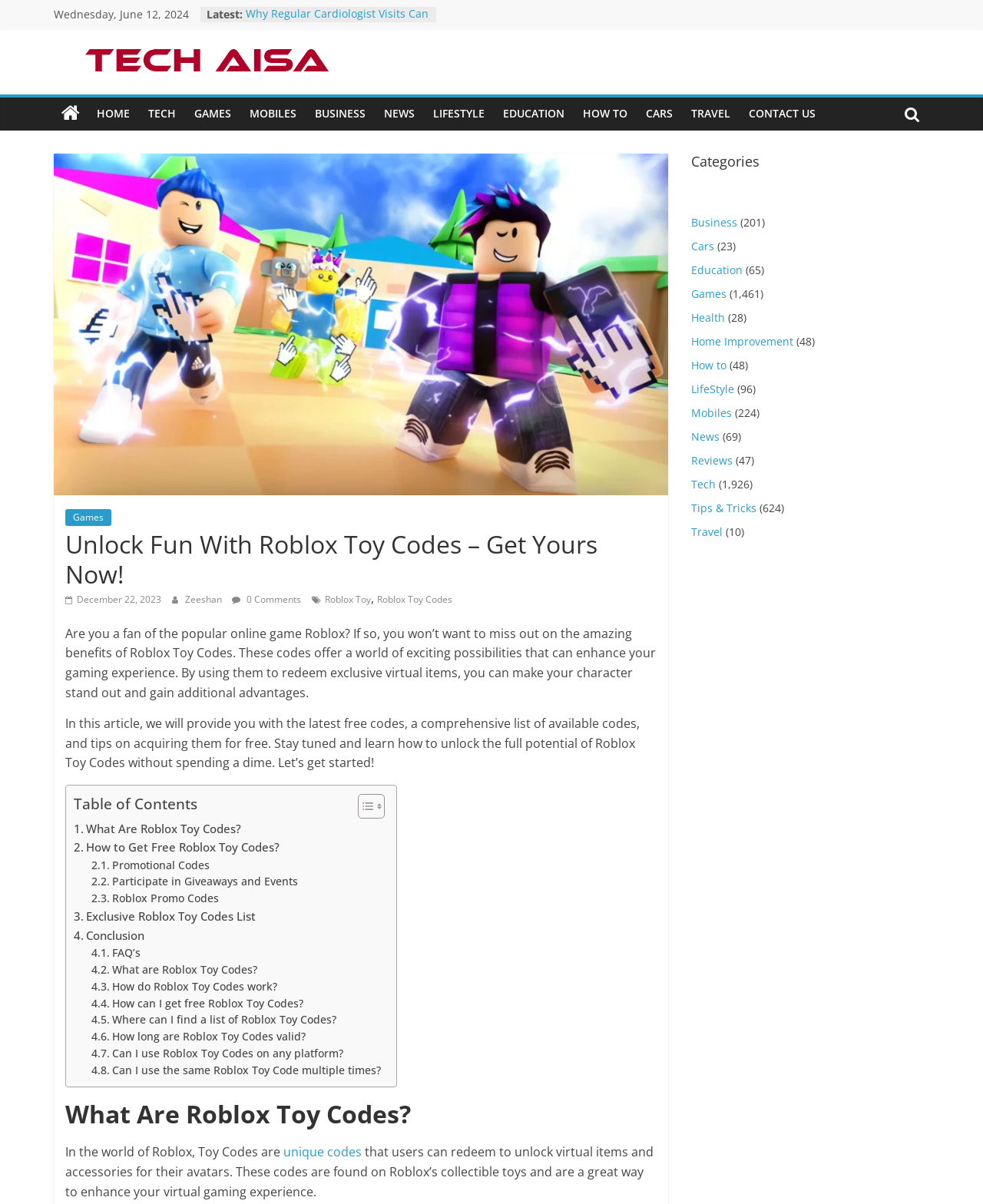Locate the UI element described by Roblox Toy Codes in the provided webpage screenshot. Return the bounding box coordinates in the format (top-left x, top-left y, bottom-right x, bottom-right y), ensuring all values are between 0 and 1.

[0.384, 0.492, 0.46, 0.503]